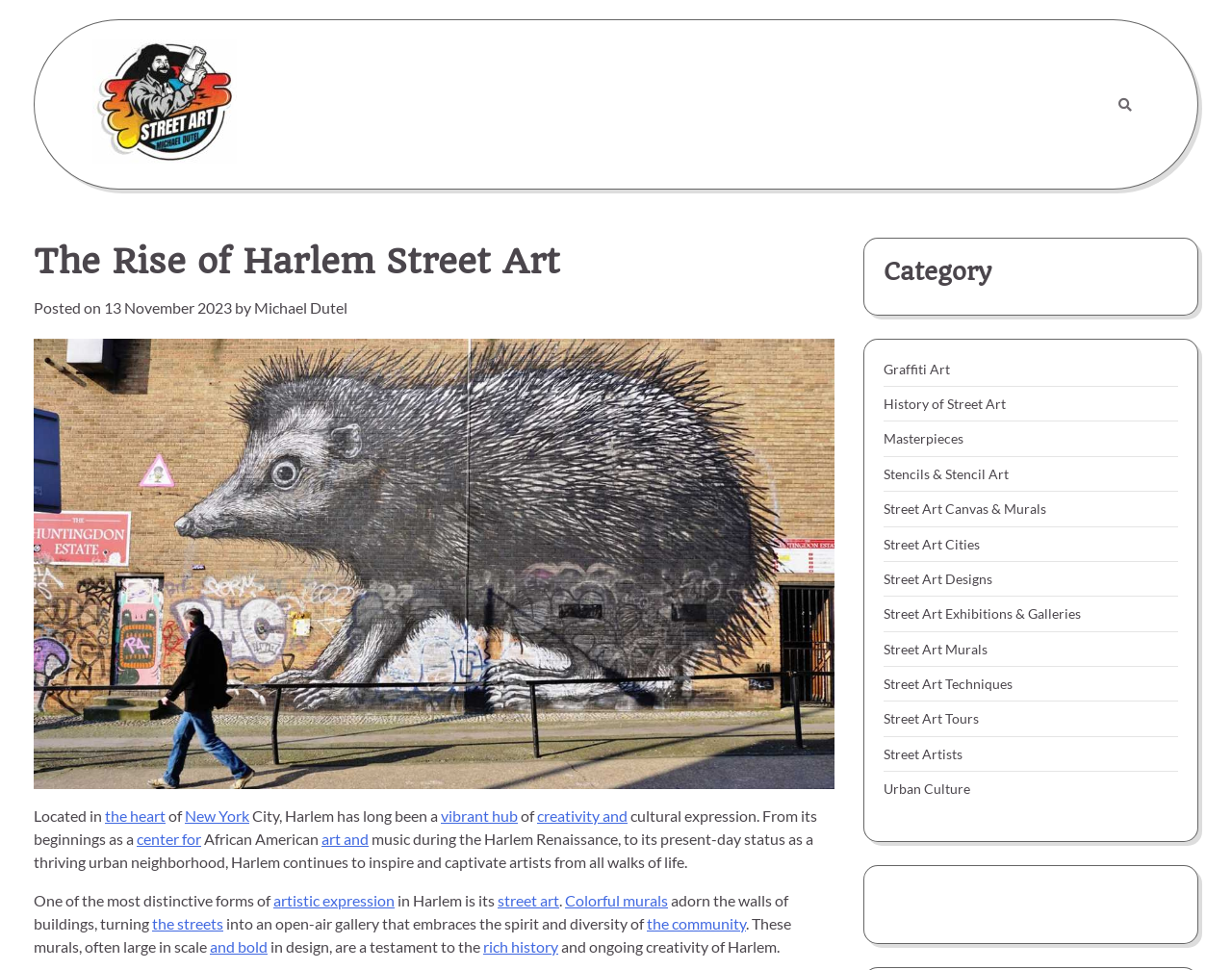Please determine the bounding box coordinates of the clickable area required to carry out the following instruction: "View the street art canvas and murals". The coordinates must be four float numbers between 0 and 1, represented as [left, top, right, bottom].

[0.717, 0.516, 0.849, 0.533]